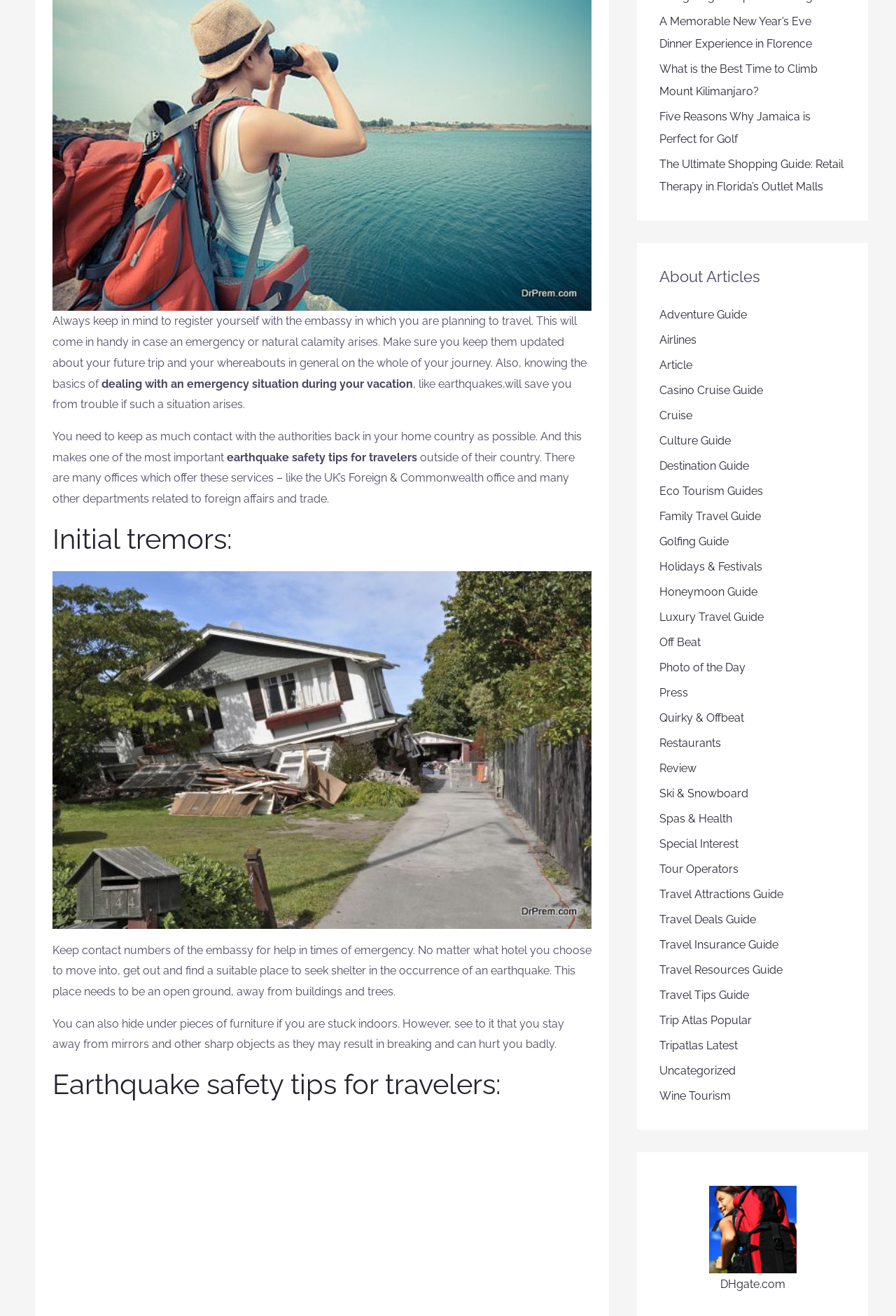What type of situation is the webpage providing safety tips for?
Provide an in-depth and detailed explanation in response to the question.

The webpage is providing safety tips for travelers in case of an earthquake. It offers guidance on how to prepare for an earthquake, what to do during an earthquake, and how to stay safe during such a situation.